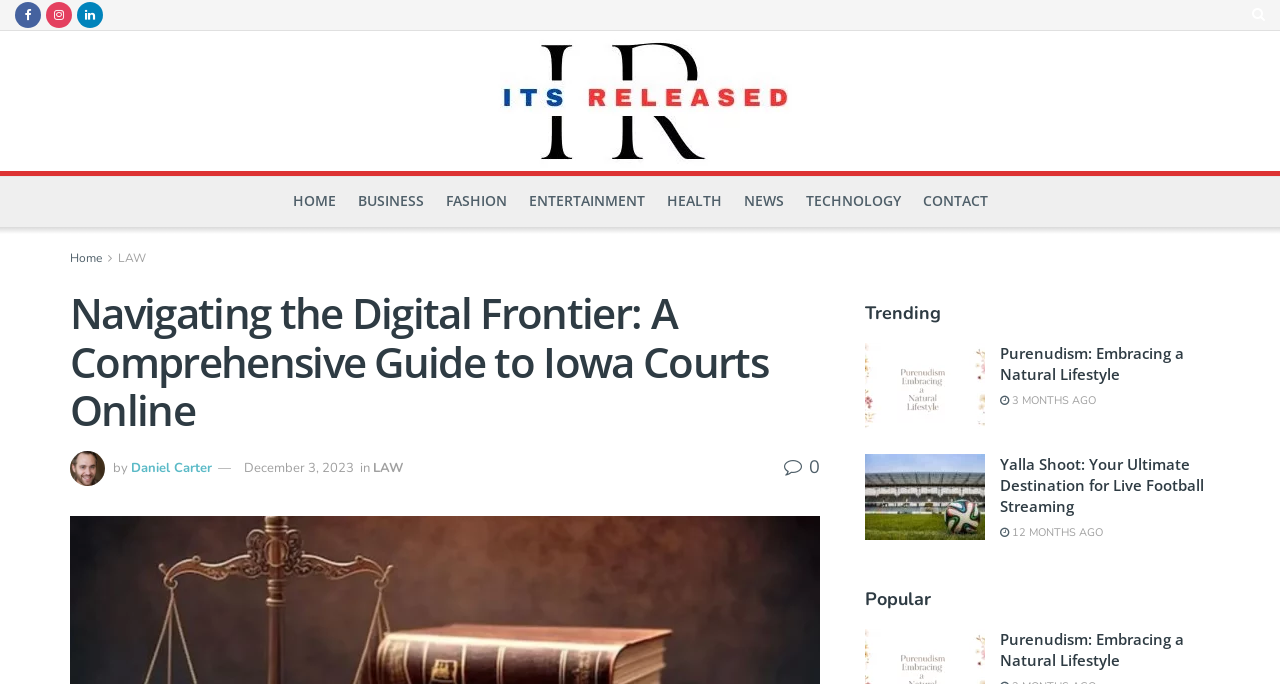Using the format (top-left x, top-left y, bottom-right x, bottom-right y), and given the element description, identify the bounding box coordinates within the screenshot: Daniel Carter

[0.102, 0.671, 0.166, 0.697]